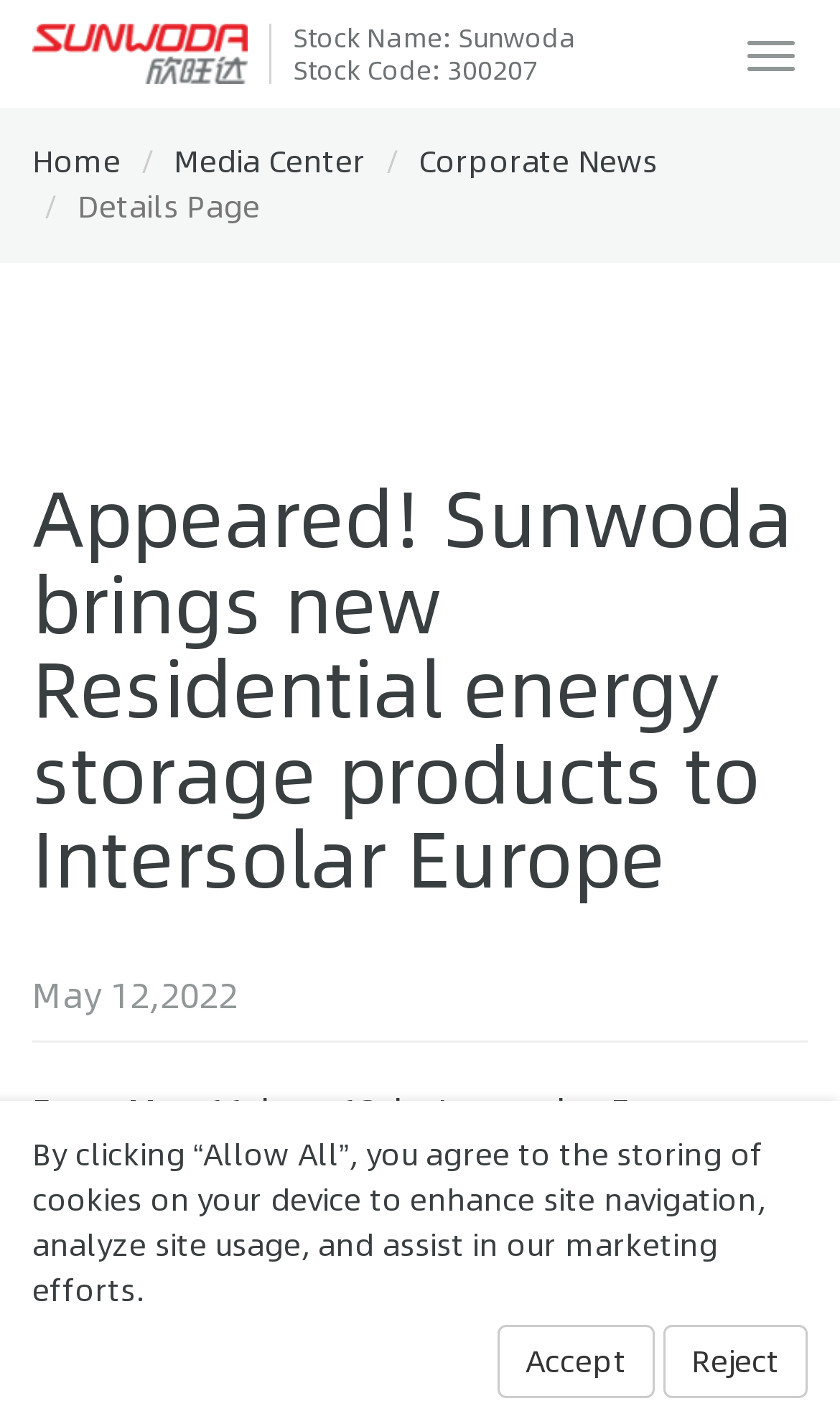What is the navigation button?
Please give a detailed and elaborate explanation in response to the question.

The navigation button can be found at the top right corner of the page with the text 'Toggle navigation' and is likely used to expand or collapse the navigation menu.